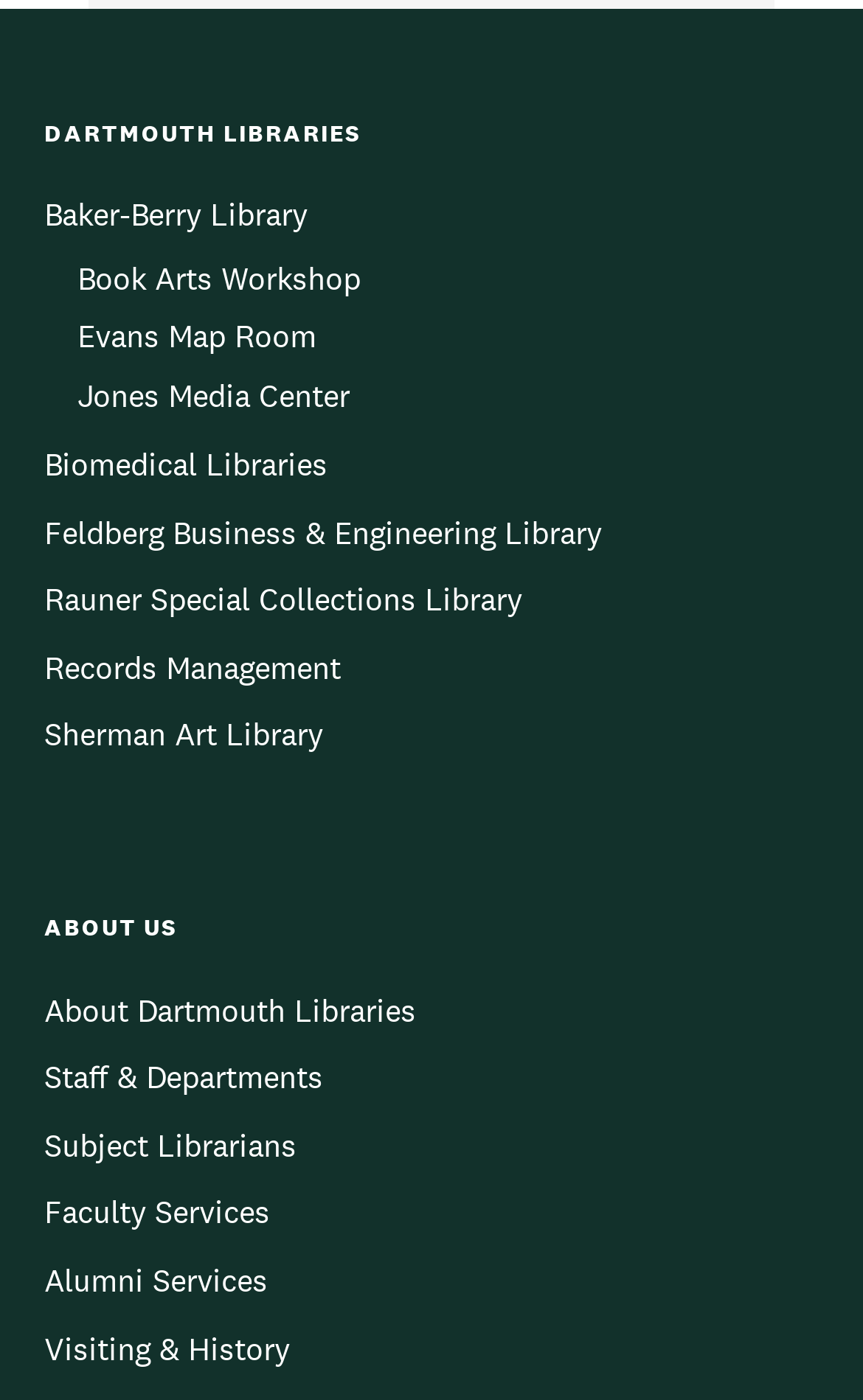Please find the bounding box coordinates (top-left x, top-left y, bottom-right x, bottom-right y) in the screenshot for the UI element described as follows: Rauner Special Collections Library

[0.051, 0.411, 0.605, 0.447]